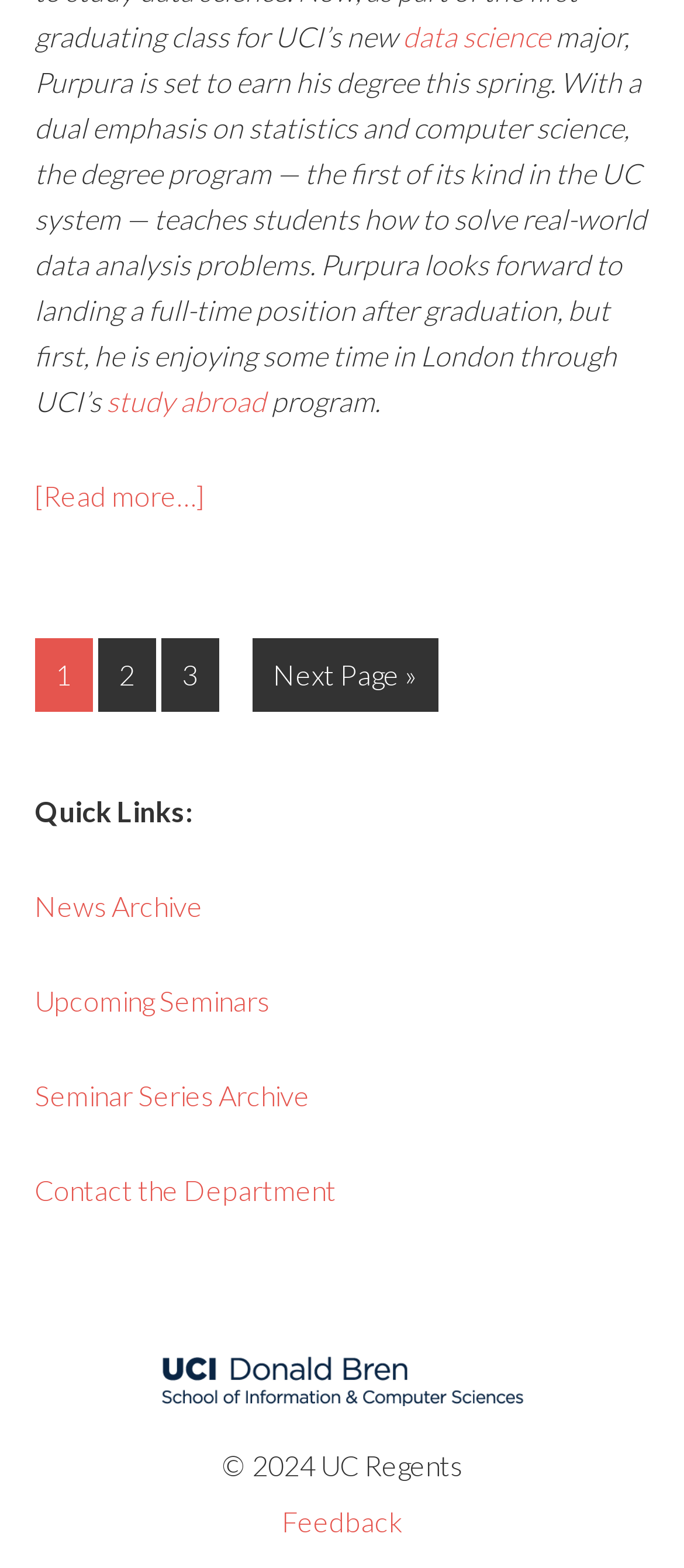Highlight the bounding box coordinates of the element that should be clicked to carry out the following instruction: "Visit the website fodok.jku.at". The coordinates must be given as four float numbers ranging from 0 to 1, i.e., [left, top, right, bottom].

None